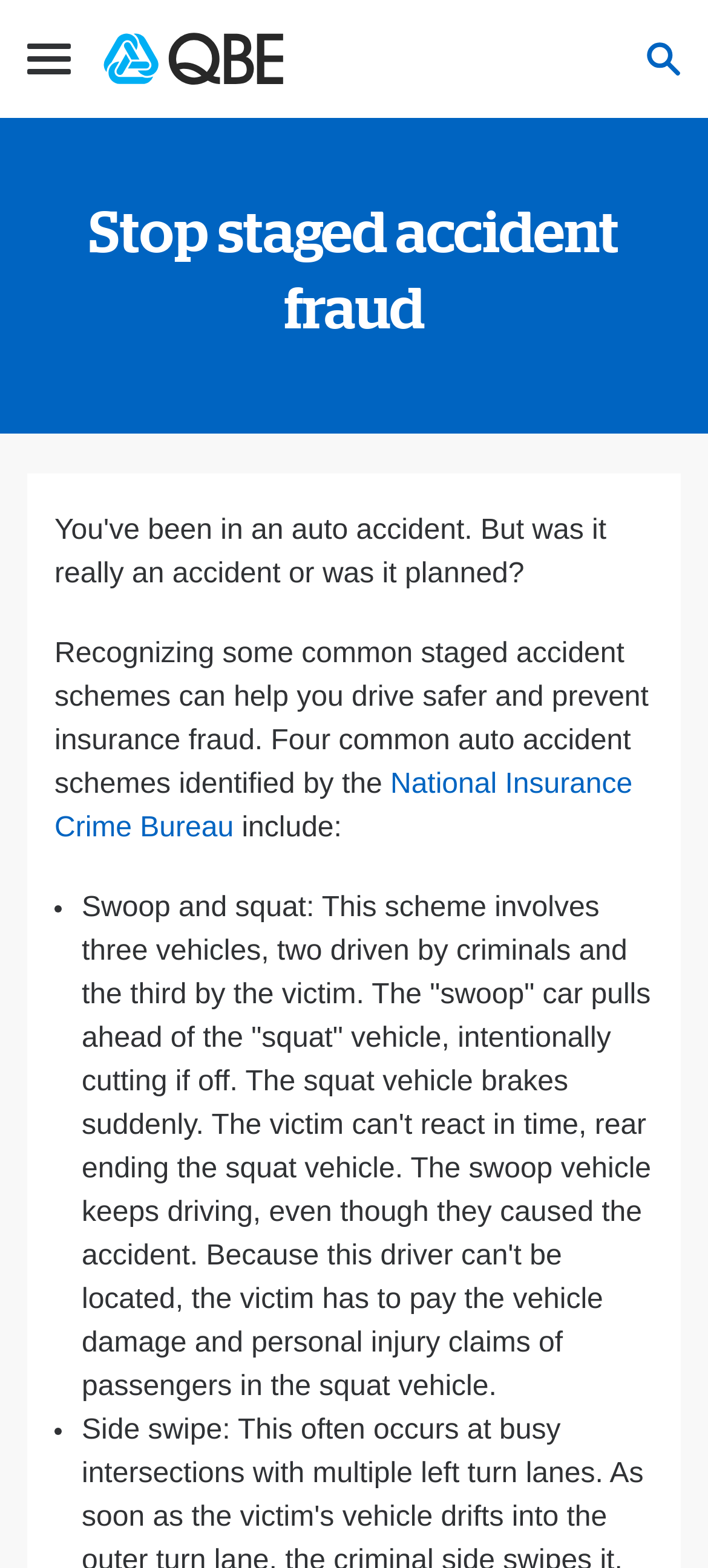Determine the bounding box coordinates of the UI element that matches the following description: "title="qbe logo"". The coordinates should be four float numbers between 0 and 1 in the format [left, top, right, bottom].

[0.146, 0.006, 0.4, 0.069]